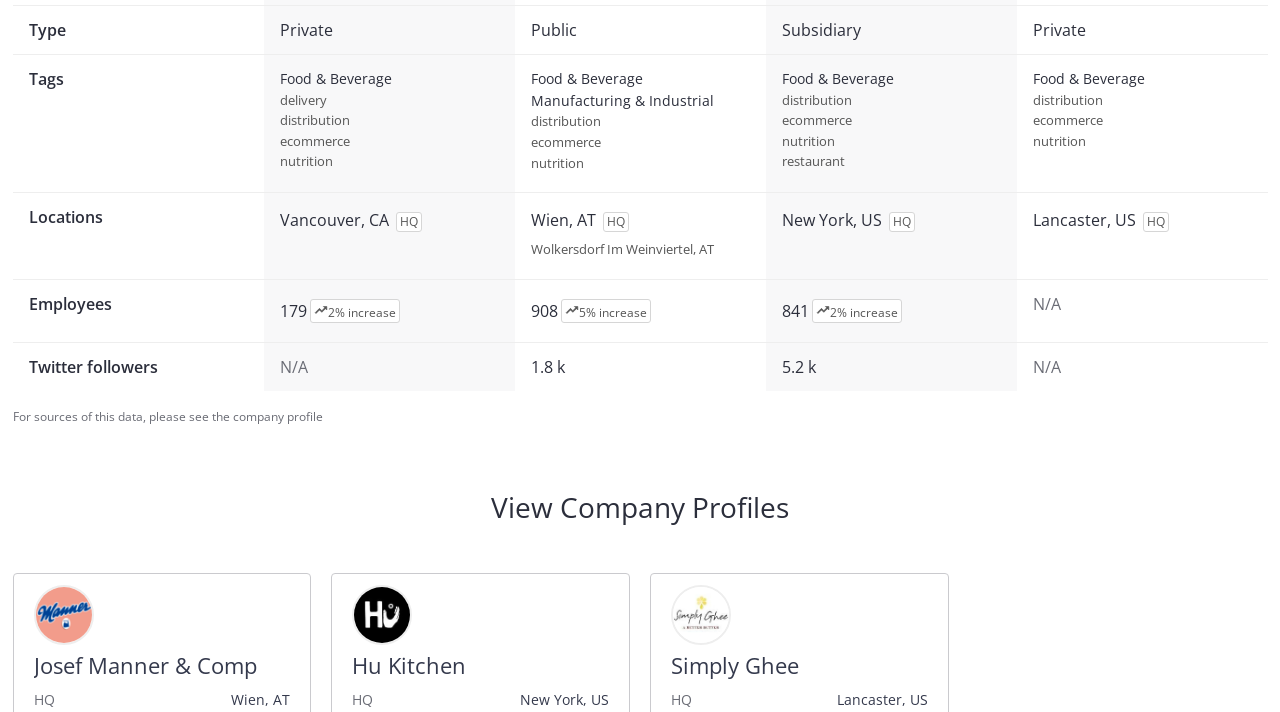Using the description "nutrition", predict the bounding box of the relevant HTML element.

[0.611, 0.188, 0.782, 0.21]